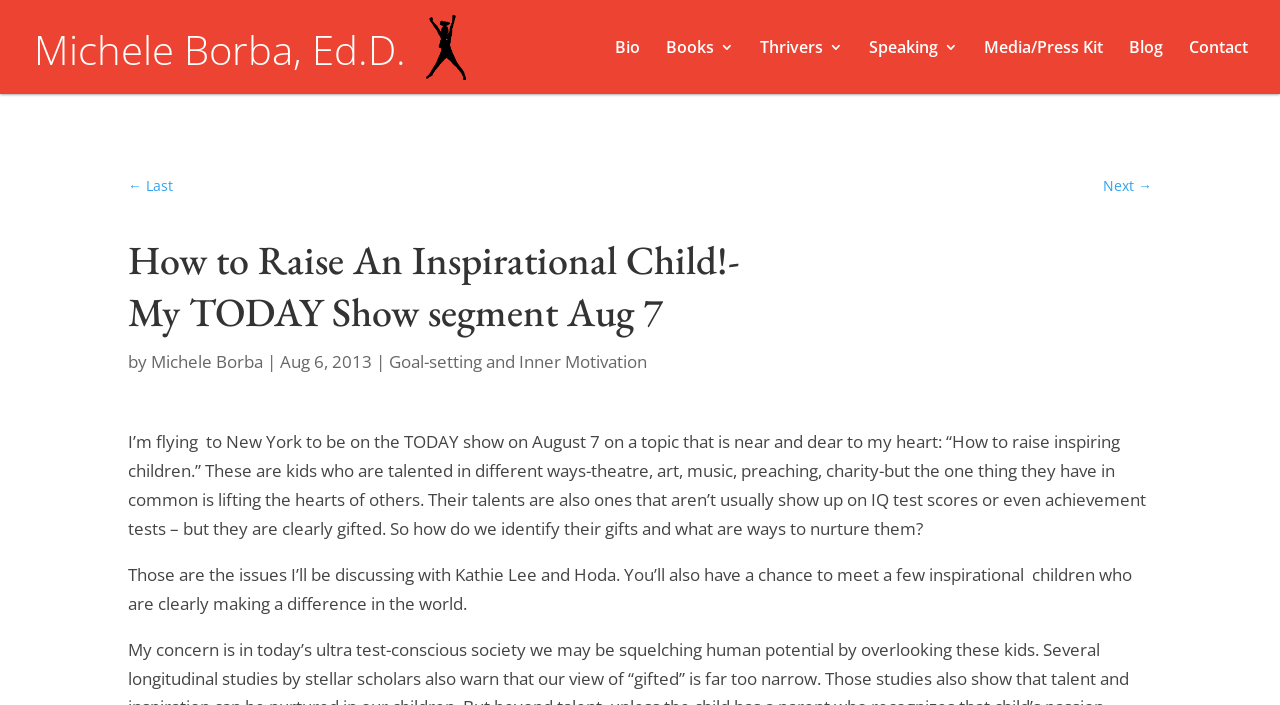Provide a thorough summary of the webpage.

The webpage is about Dr. Michele Borba, a child psychologist and parenting expert, offering advice on parenting children and tweens. At the top left, there is a link to her name, accompanied by a small image. Below this, there are several links to different sections of her website, including her bio, books, speaking engagements, media, blog, and contact information. These links are aligned horizontally and take up the top portion of the page.

The main content of the page is a blog post titled "How to Raise An Inspirational Child!-My TODAY Show segment Aug 7". Below the title, there is a byline with Dr. Borba's name and the date of the post, August 6, 2013. The post discusses her upcoming appearance on the TODAY show, where she will be talking about how to raise inspiring children who have talents that may not be measured by traditional tests. The post also mentions that she will be discussing ways to identify and nurture these gifts.

At the bottom of the page, there are links to navigate to previous and next posts, labeled "← Last" and "Next →" respectively. The overall layout of the page is simple and easy to navigate, with clear headings and concise text.